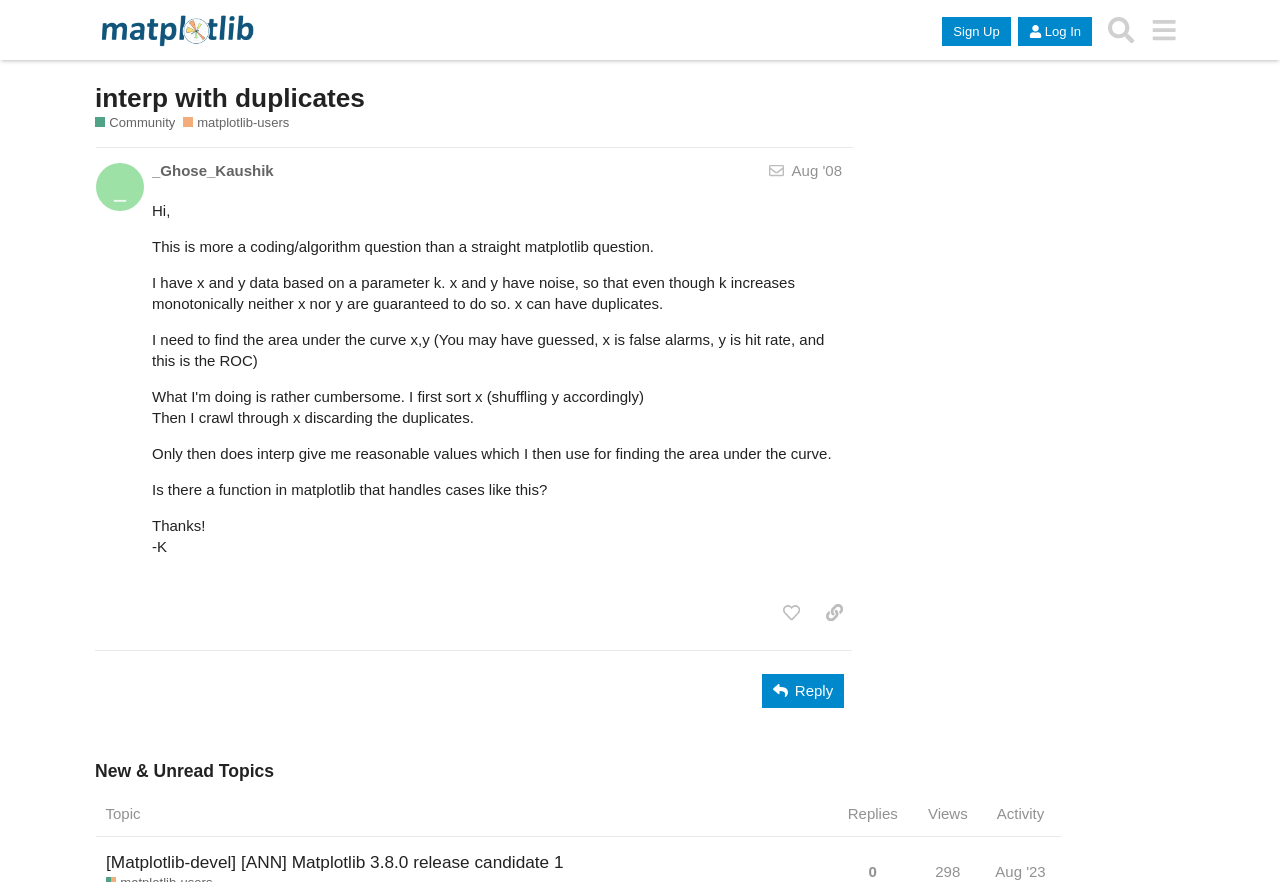Please specify the bounding box coordinates of the clickable region necessary for completing the following instruction: "Reply to the post". The coordinates must consist of four float numbers between 0 and 1, i.e., [left, top, right, bottom].

[0.596, 0.764, 0.659, 0.803]